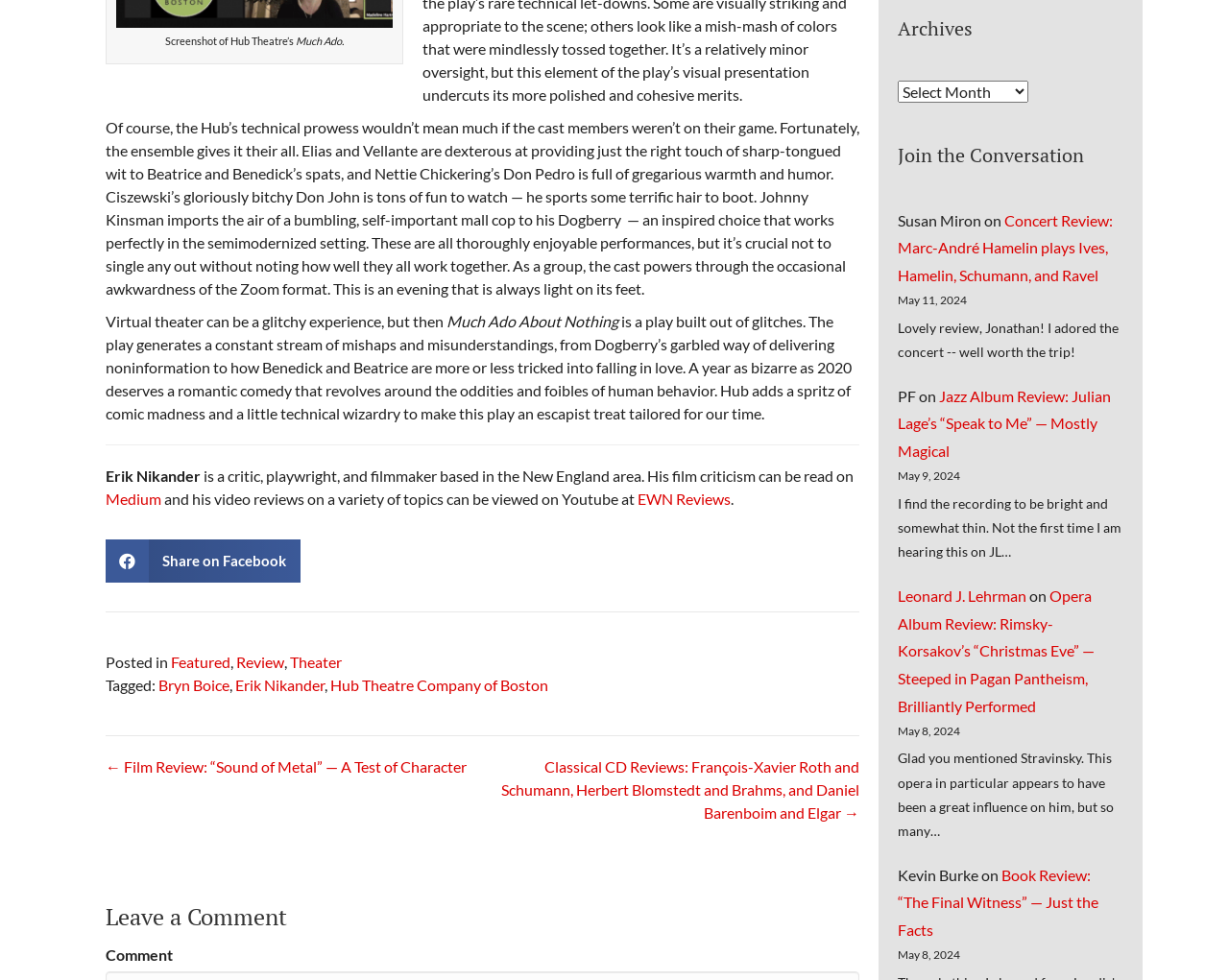Locate the bounding box coordinates of the element you need to click to accomplish the task described by this instruction: "Read the review written by Erik Nikander".

[0.086, 0.476, 0.163, 0.495]